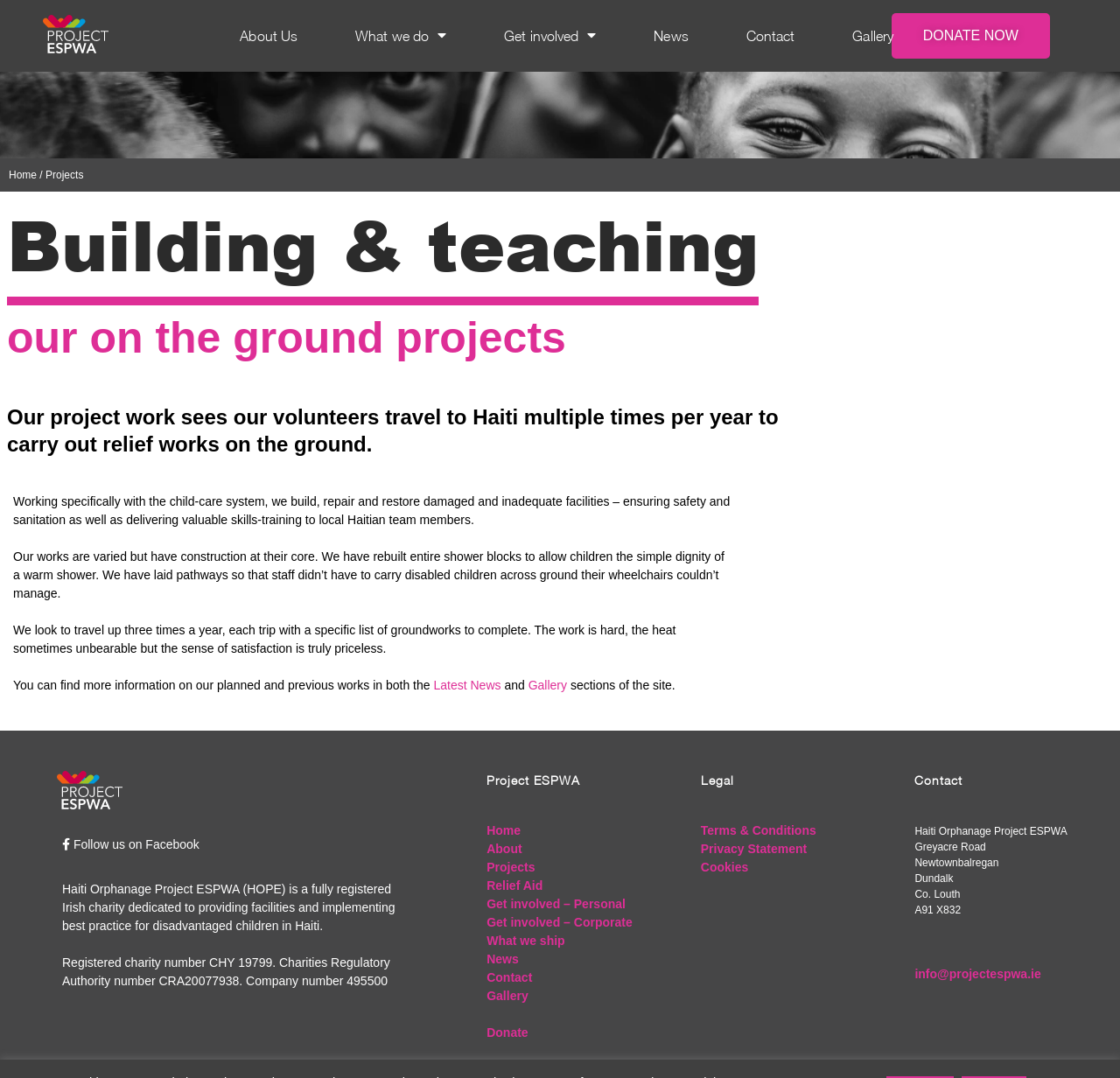Please locate the bounding box coordinates of the element's region that needs to be clicked to follow the instruction: "Click on the 'About Us' link". The bounding box coordinates should be provided as four float numbers between 0 and 1, i.e., [left, top, right, bottom].

[0.214, 0.018, 0.266, 0.049]